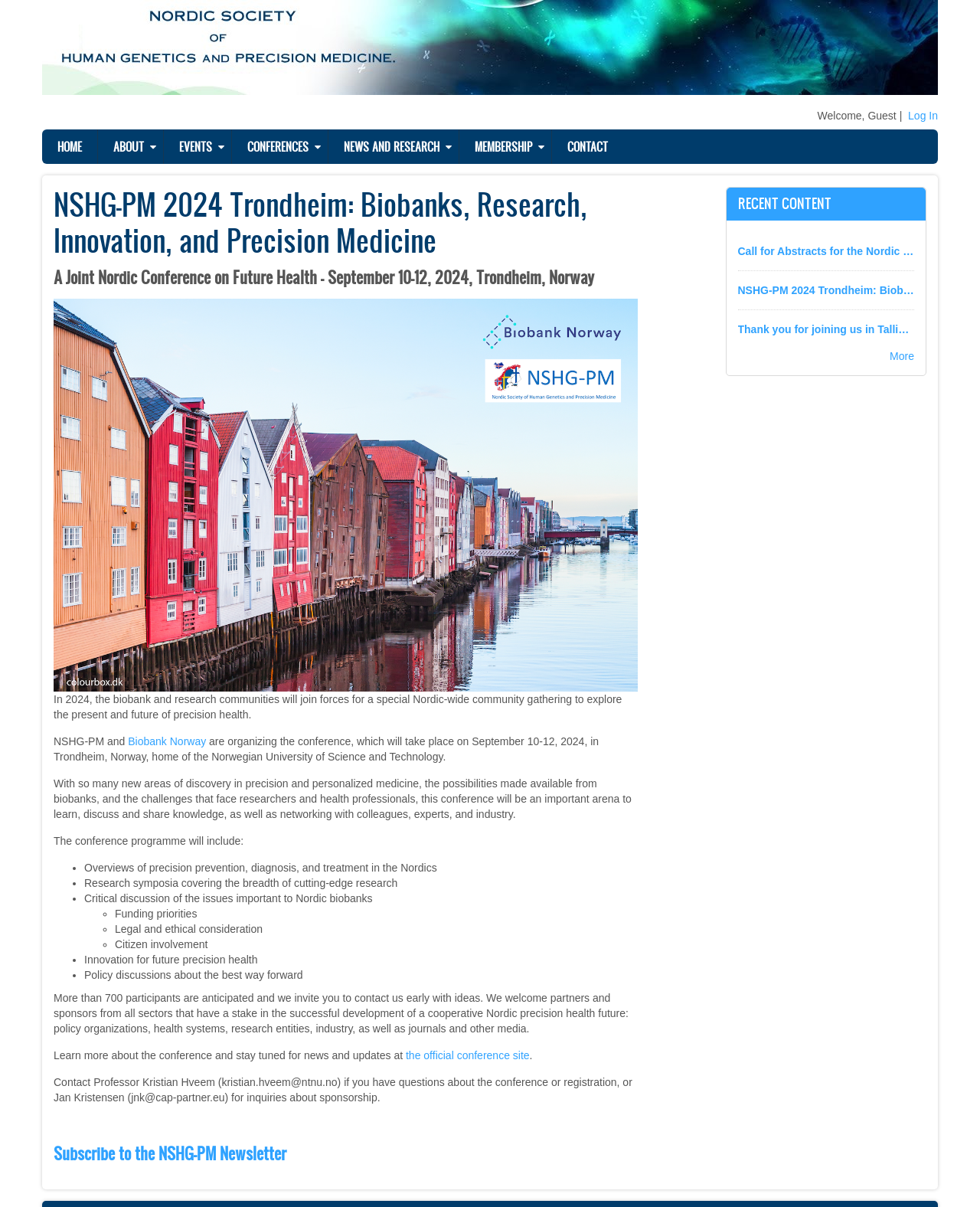What is the date of the conference?
Please answer the question with a detailed and comprehensive explanation.

I found the answer by reading the article section which mentions the date of the conference as September 10-12, 2024, in Trondheim, Norway.